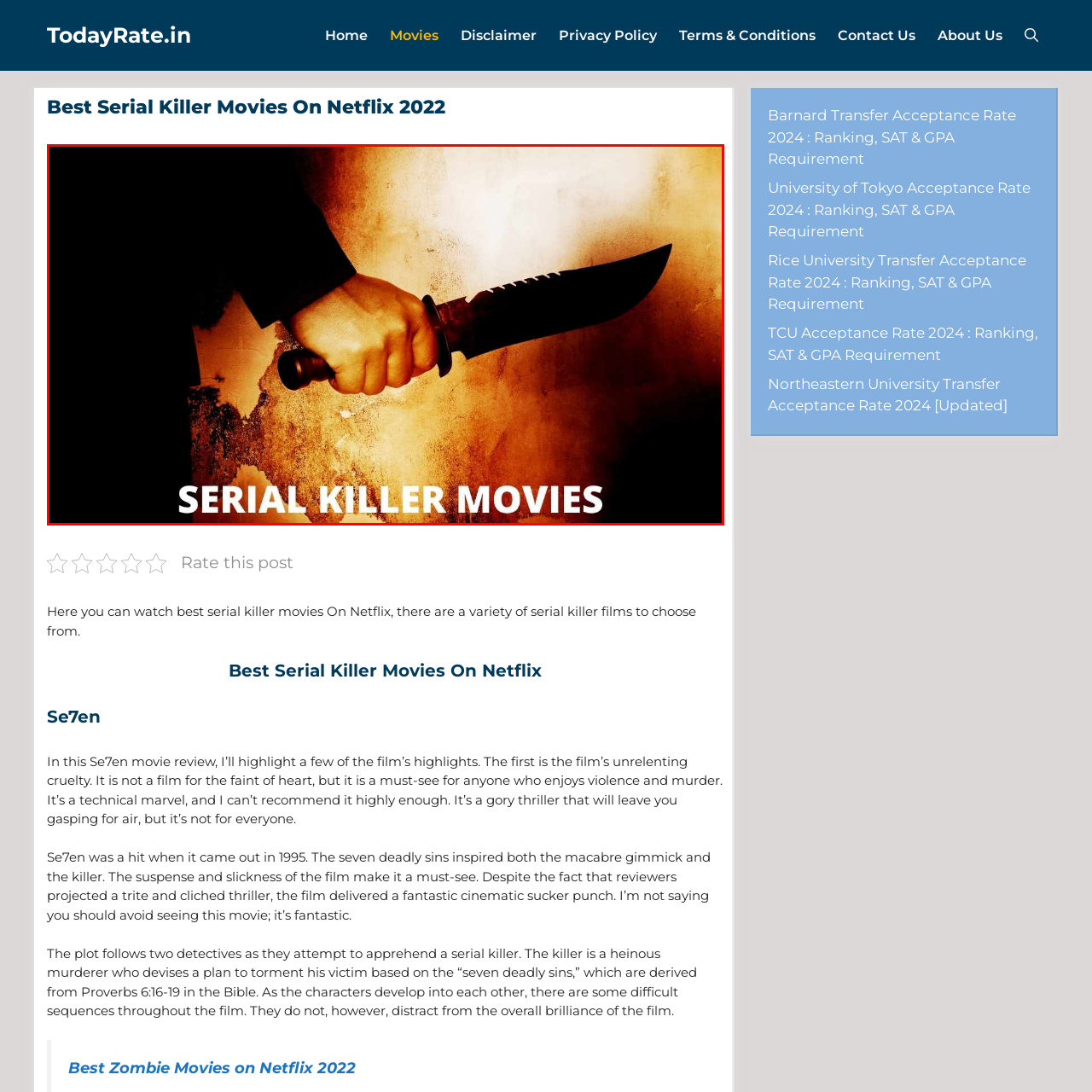Examine the picture highlighted with a red border, What is the color of the text? Please respond with a single word or phrase.

White